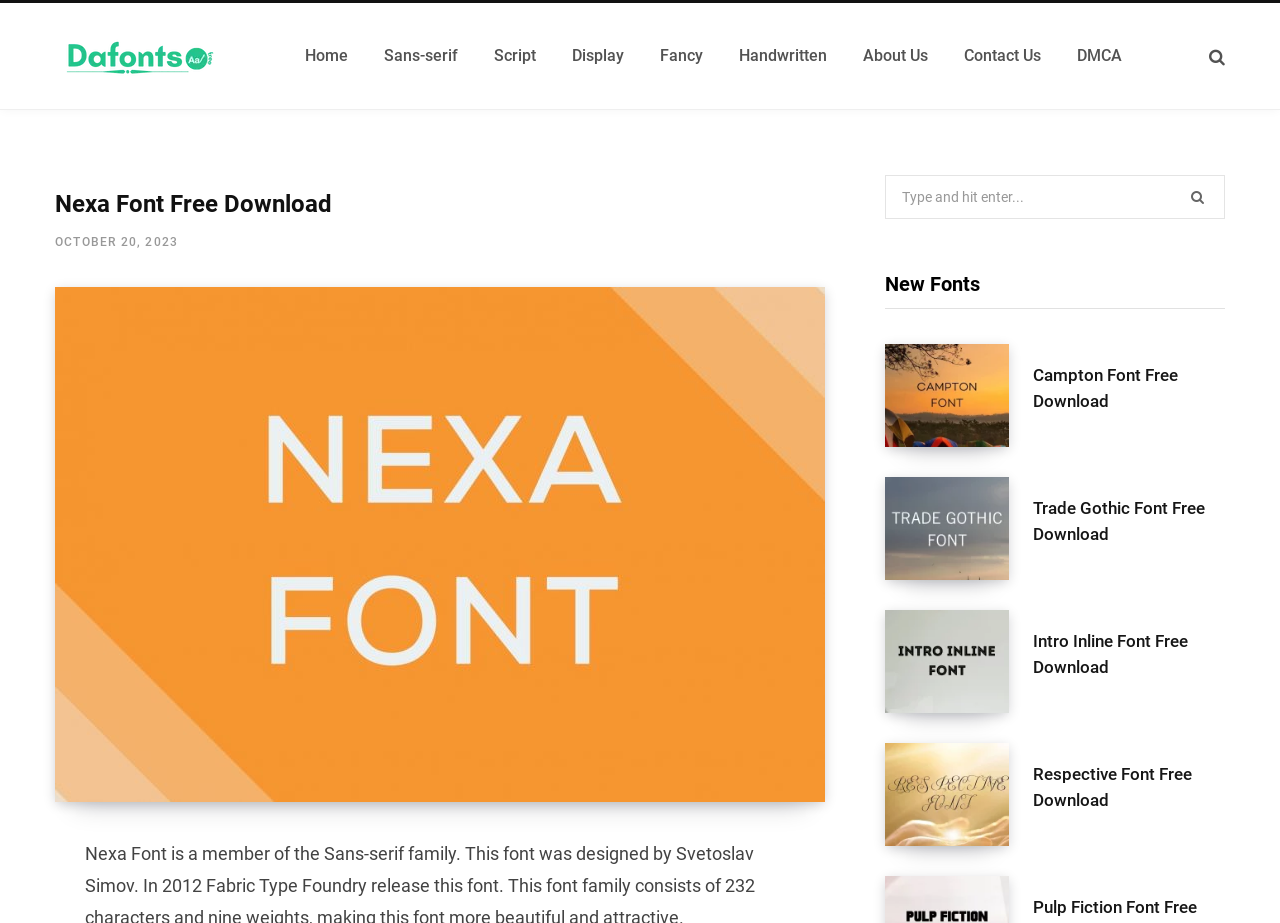What is the category of the font links available on the webpage?
Refer to the image and provide a one-word or short phrase answer.

New Fonts